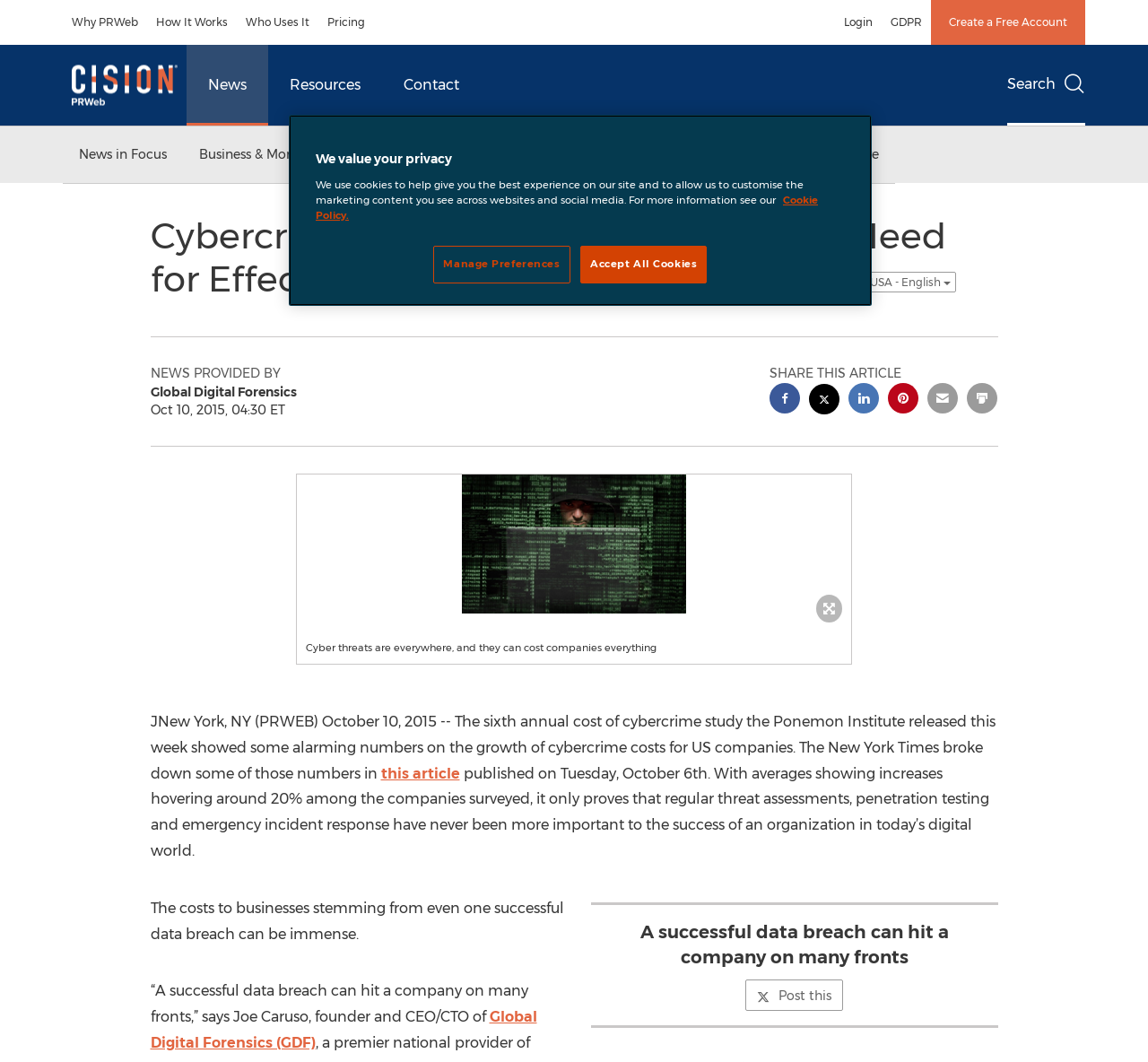Identify the bounding box for the UI element specified in this description: "Login". The coordinates must be four float numbers between 0 and 1, formatted as [left, top, right, bottom].

[0.727, 0.0, 0.768, 0.042]